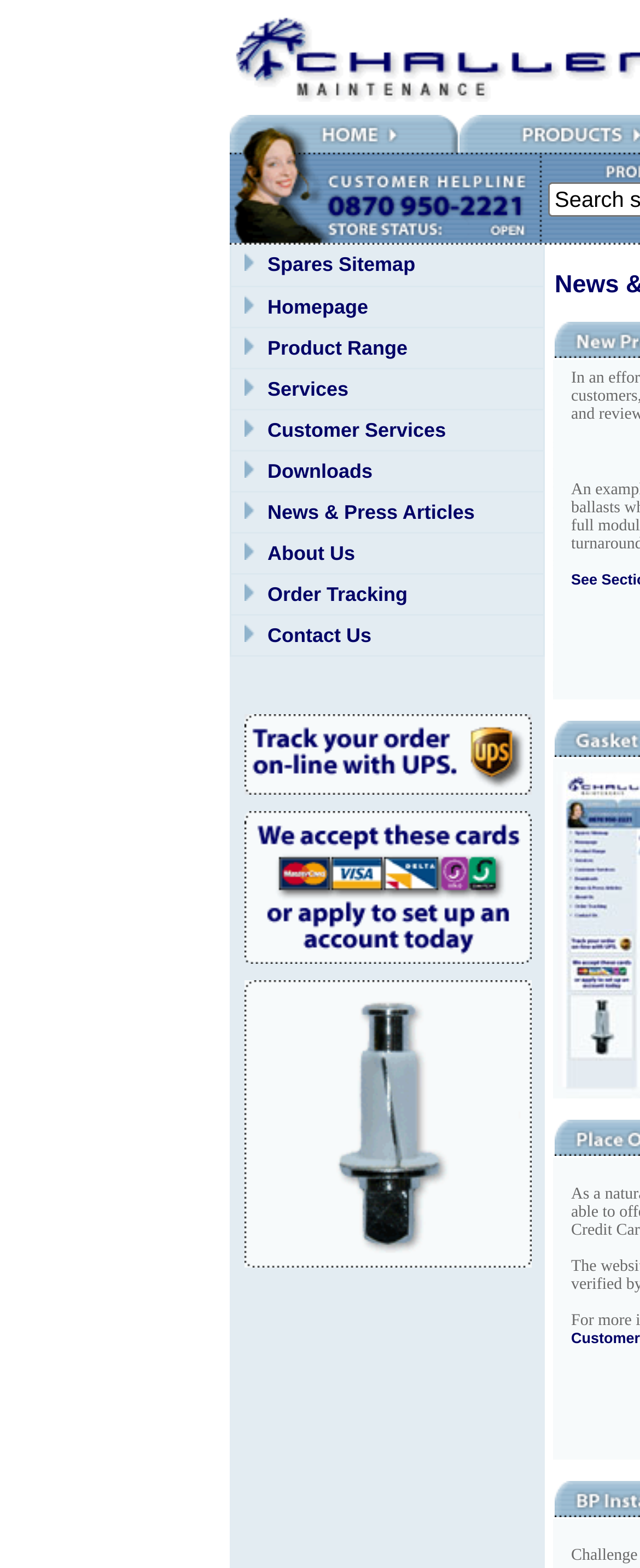Offer an in-depth caption of the entire webpage.

The webpage is titled "Challenge Maintenance :: News & Press Articles". At the top, there is a link to "Home" accompanied by an image, situated approximately in the middle of the top section of the page. 

Below the top section, there is a table with multiple rows, each containing a grid cell with an image and a link. The links are labeled as "Spares Sitemap", "Homepage", "Product Range", "Services", "Customer Services", "Downloads", "News & Press Articles", "About Us", "Order Tracking", and "Contact Us". These links are arranged in a vertical column, with the images aligned to the left of each link.

Further down the page, there is a section with a link to "Track your Order Online", accompanied by an image. This section is separated from the previous table by a gap.

The page also contains several empty grid cells with no content, scattered throughout the table. Additionally, there are a few images scattered throughout the page, but they do not appear to be part of any specific content or functionality.

At the very bottom of the page, there is a small, empty grid cell with no content.